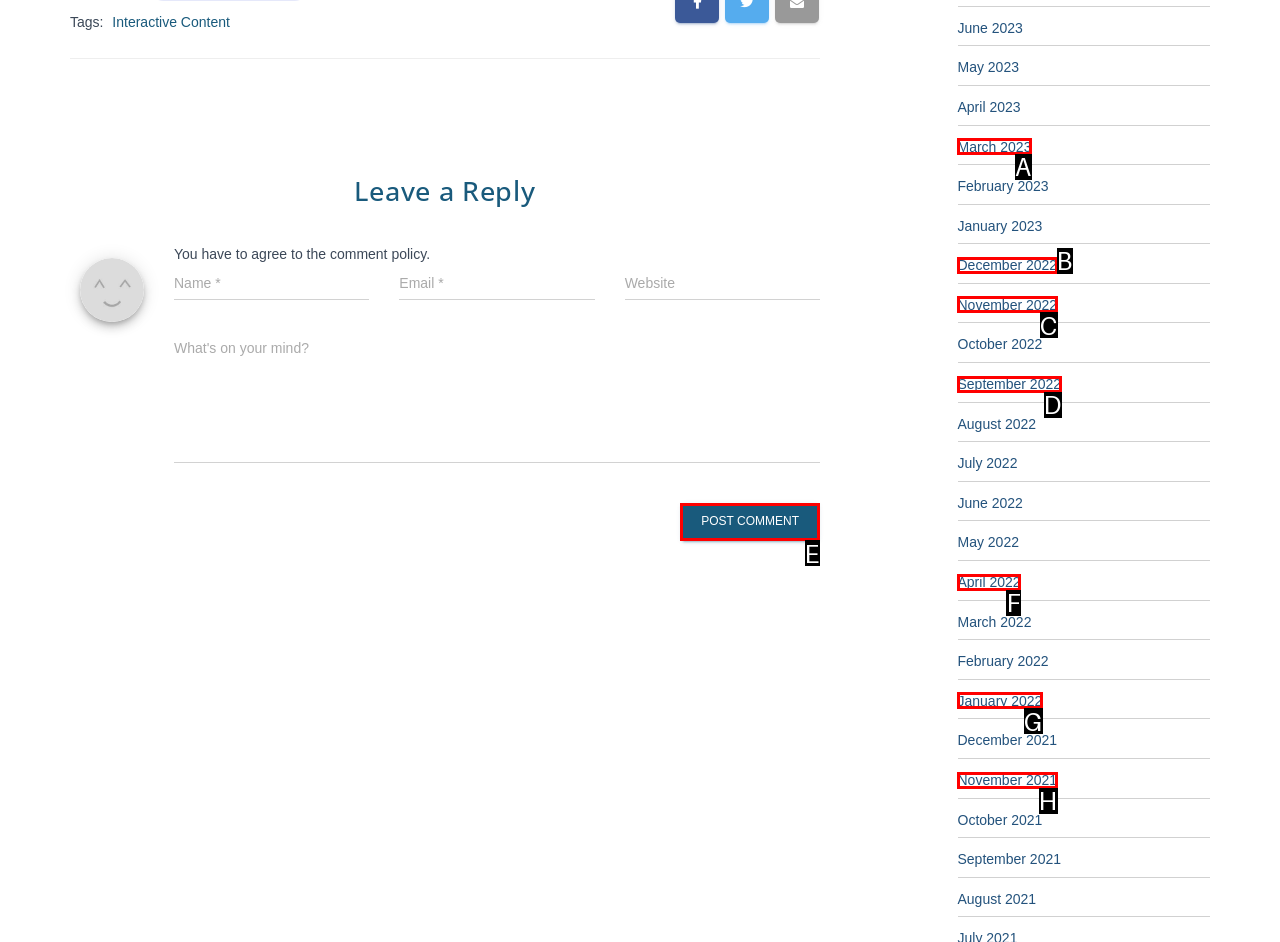Identify the letter of the UI element I need to click to carry out the following instruction: Click the 'Post Comment' button

E